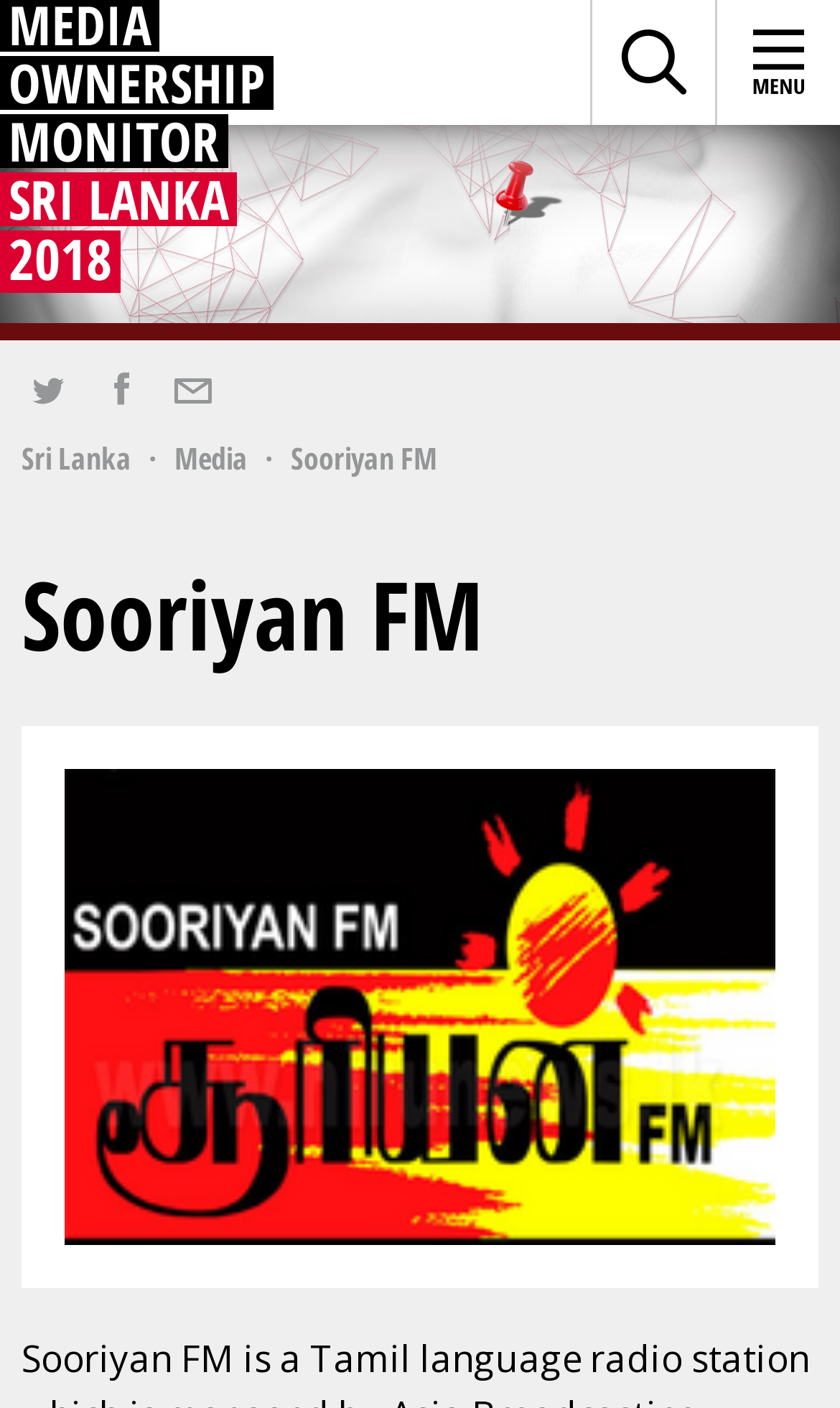Identify the bounding box coordinates of the area you need to click to perform the following instruction: "Read about Sooriyan FM".

[0.026, 0.402, 0.974, 0.516]